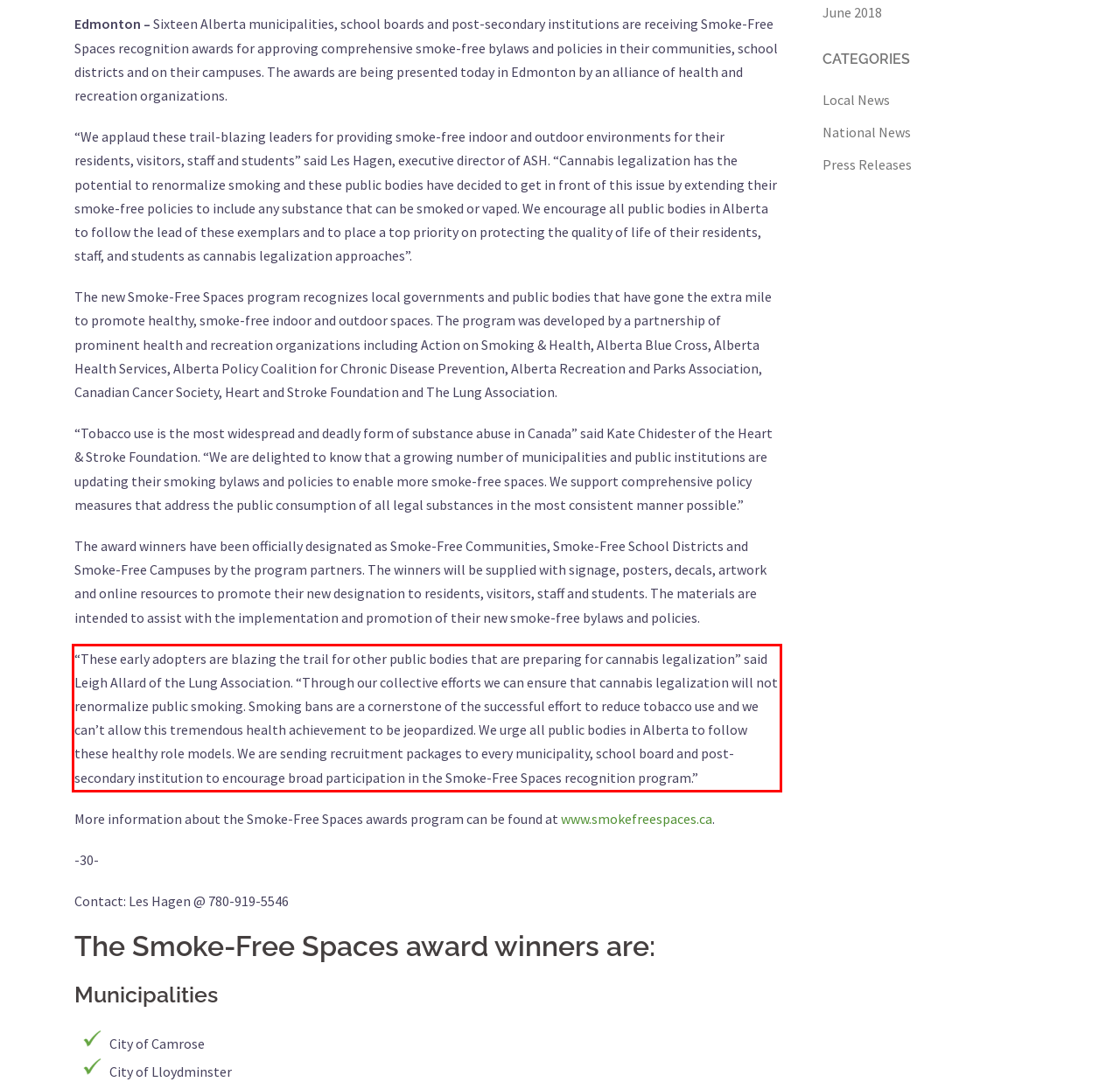Within the screenshot of the webpage, locate the red bounding box and use OCR to identify and provide the text content inside it.

“These early adopters are blazing the trail for other public bodies that are preparing for cannabis legalization” said Leigh Allard of the Lung Association. “Through our collective efforts we can ensure that cannabis legalization will not renormalize public smoking. Smoking bans are a cornerstone of the successful effort to reduce tobacco use and we can’t allow this tremendous health achievement to be jeopardized. We urge all public bodies in Alberta to follow these healthy role models. We are sending recruitment packages to every municipality, school board and post-secondary institution to encourage broad participation in the Smoke-Free Spaces recognition program.”